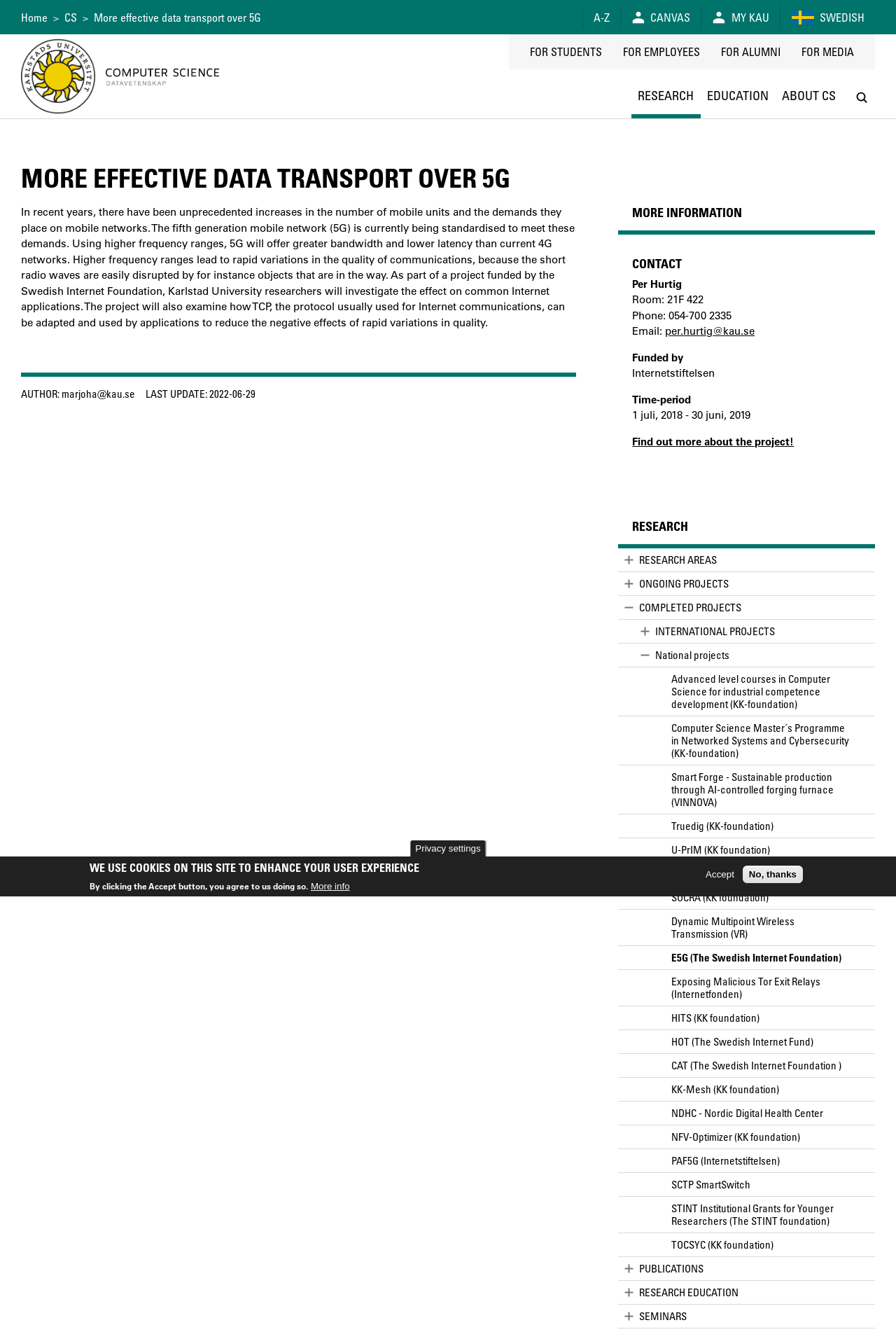What is the time period of the project?
Can you provide an in-depth and detailed response to the question?

I found the answer by looking at the 'MORE INFORMATION' section of the webpage, which lists the time period of the project as 1 July 2018 to 30 June 2019.